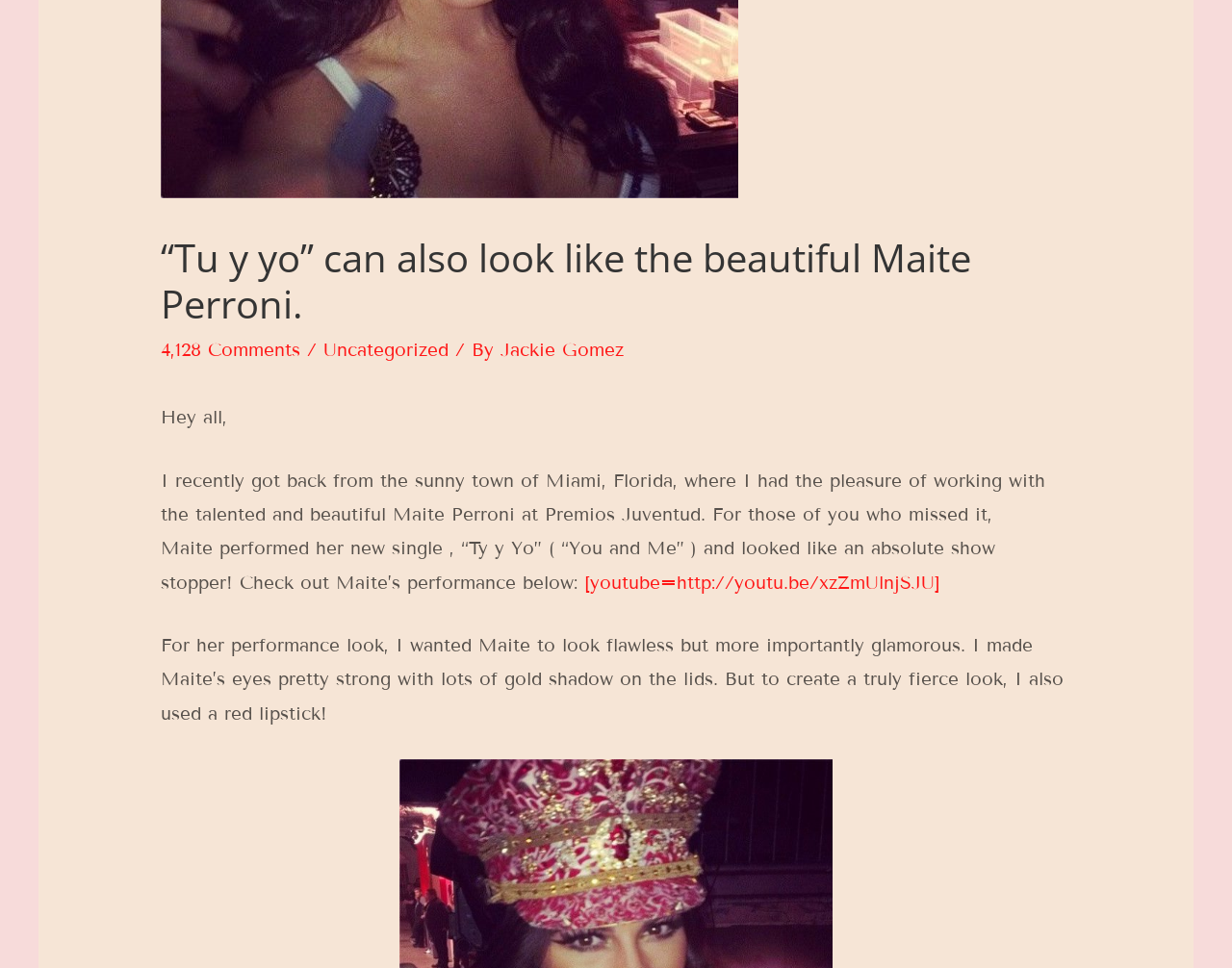Extract the bounding box coordinates for the UI element described by the text: "Uncategorized". The coordinates should be in the form of [left, top, right, bottom] with values between 0 and 1.

[0.262, 0.35, 0.364, 0.373]